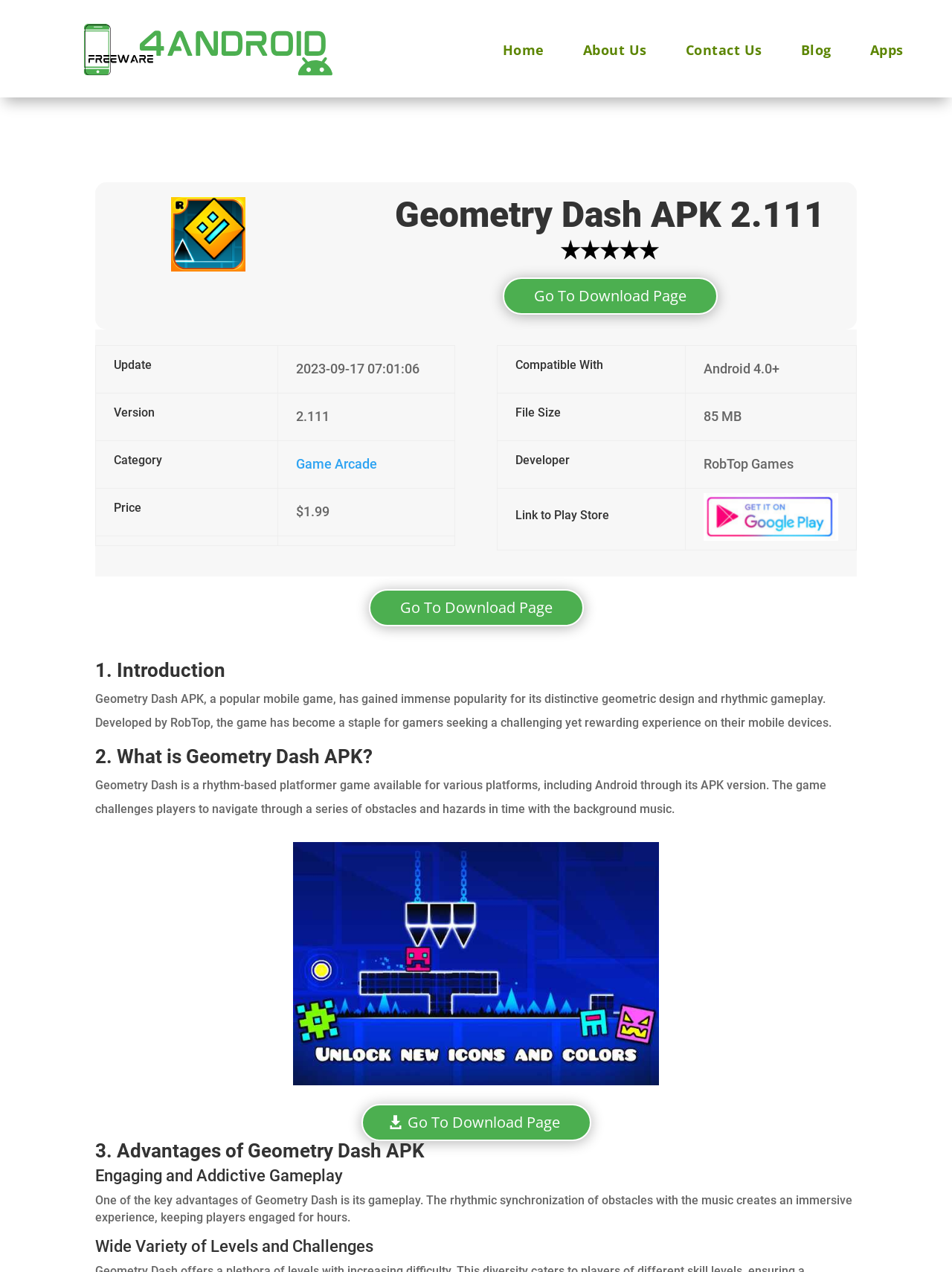Pinpoint the bounding box coordinates of the clickable element needed to complete the instruction: "Go to the Download Page". The coordinates should be provided as four float numbers between 0 and 1: [left, top, right, bottom].

[0.387, 0.463, 0.613, 0.492]